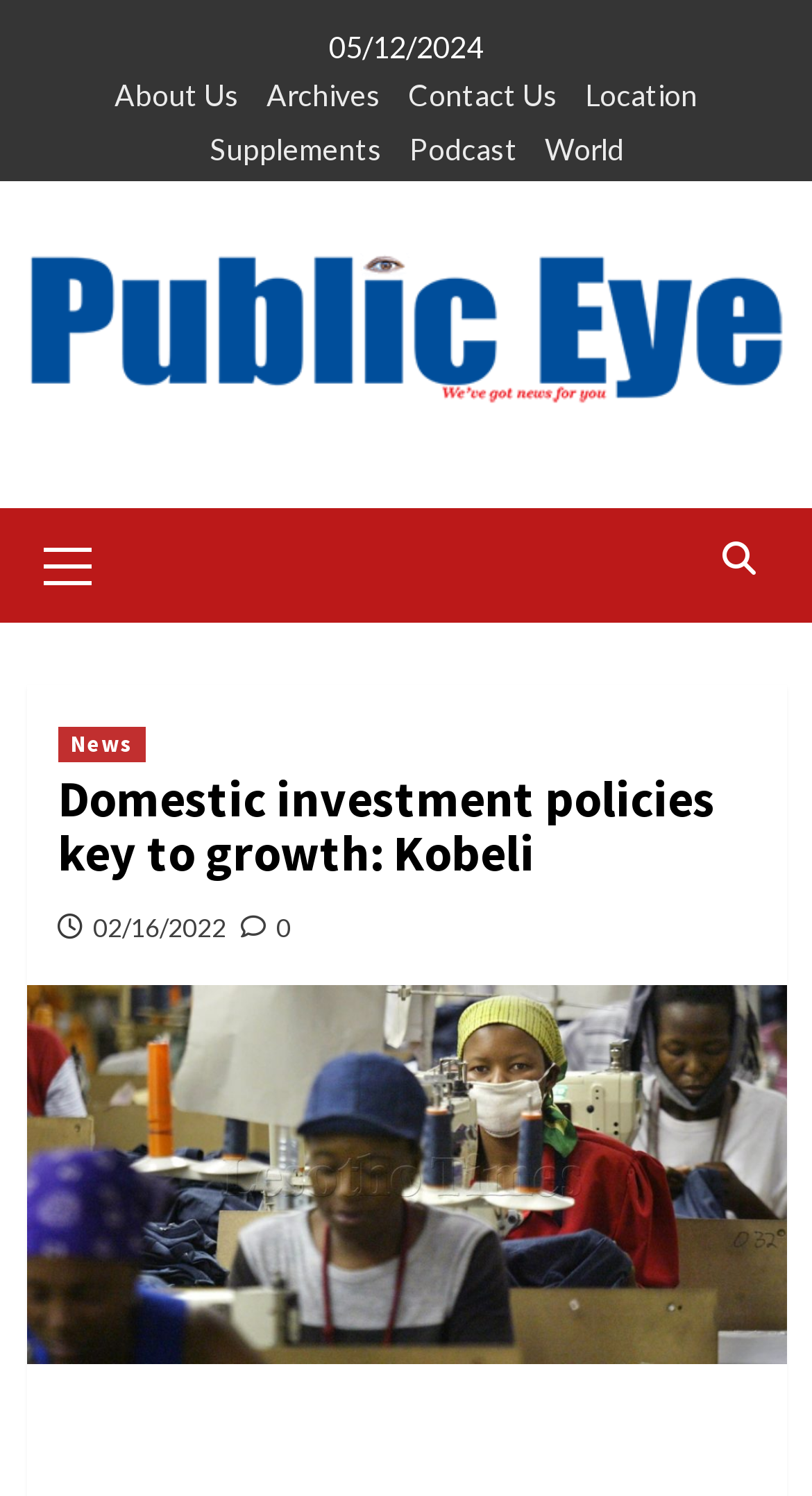Determine the bounding box coordinates of the region that needs to be clicked to achieve the task: "Read the article Domestic investment policies key to growth: Kobeli".

[0.071, 0.516, 0.929, 0.59]